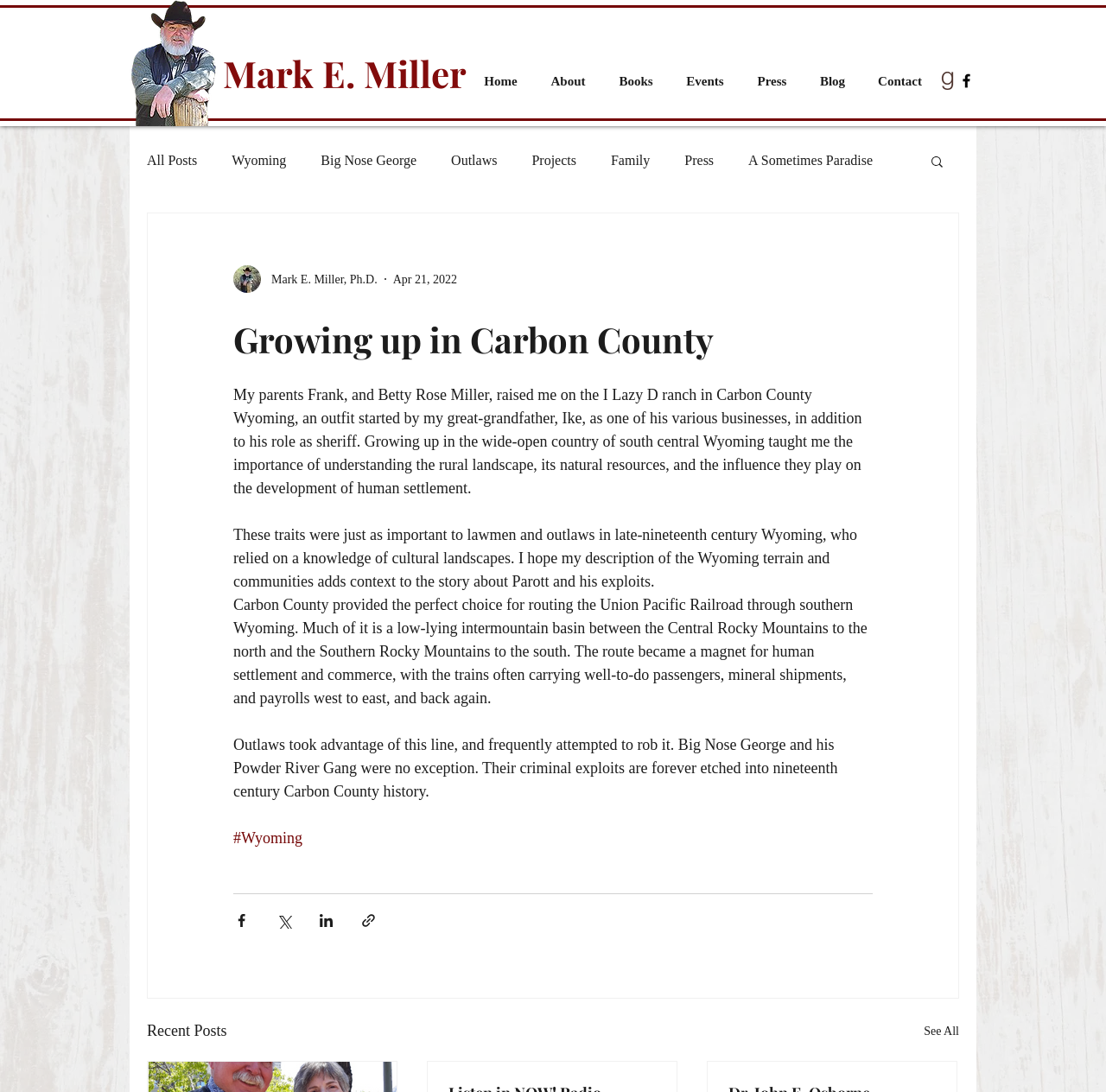Where did the author grow up? Please answer the question using a single word or phrase based on the image.

Carbon County Wyoming